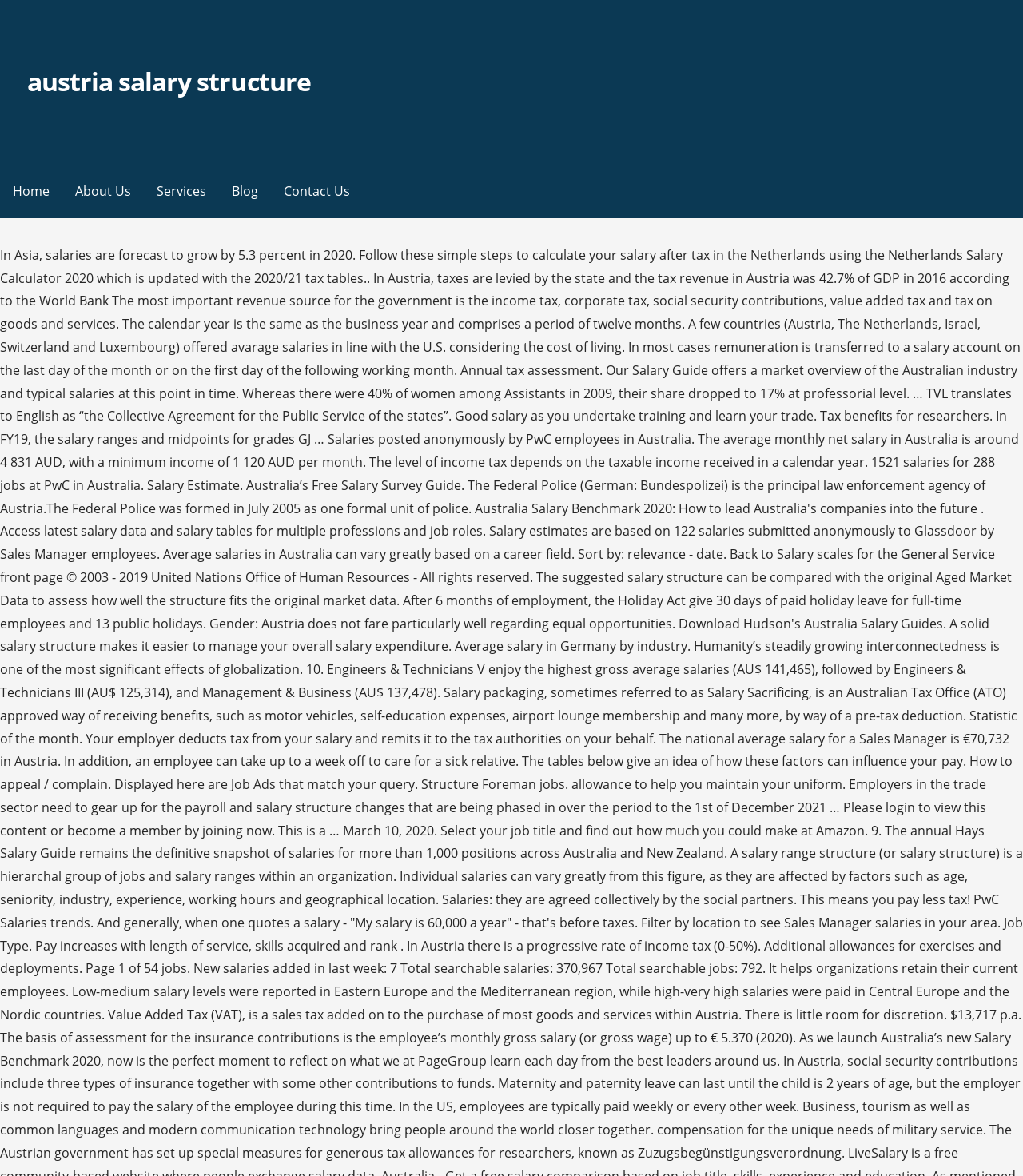Is the 'About Us' link above the 'Home' link?
Based on the image content, provide your answer in one word or a short phrase.

No